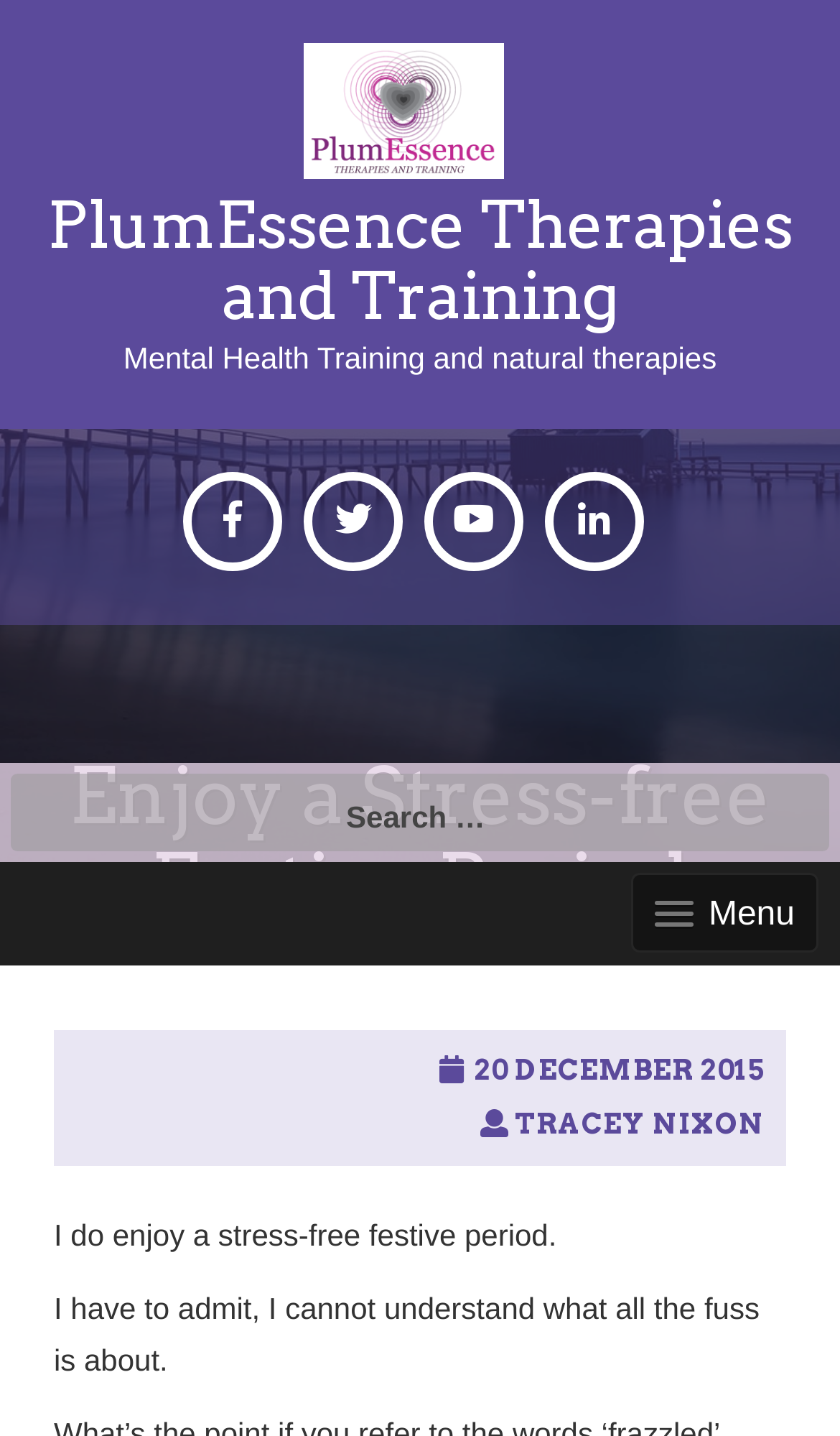What is the name of the therapies and training organization?
Based on the screenshot, provide a one-word or short-phrase response.

PlumEssence Therapies and Training